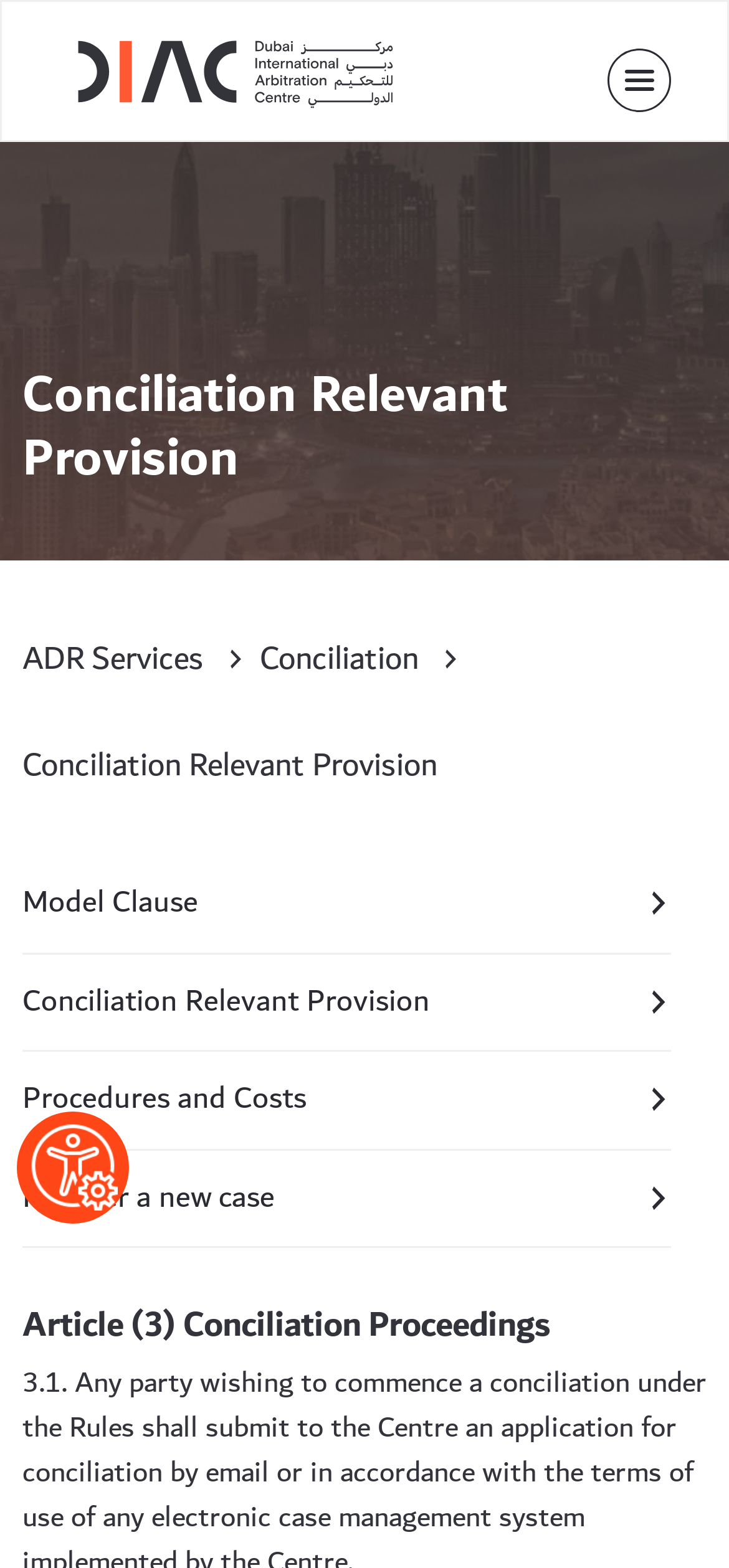Identify the bounding box for the described UI element. Provide the coordinates in (top-left x, top-left y, bottom-right x, bottom-right y) format with values ranging from 0 to 1: Model Clause

[0.031, 0.546, 0.921, 0.608]